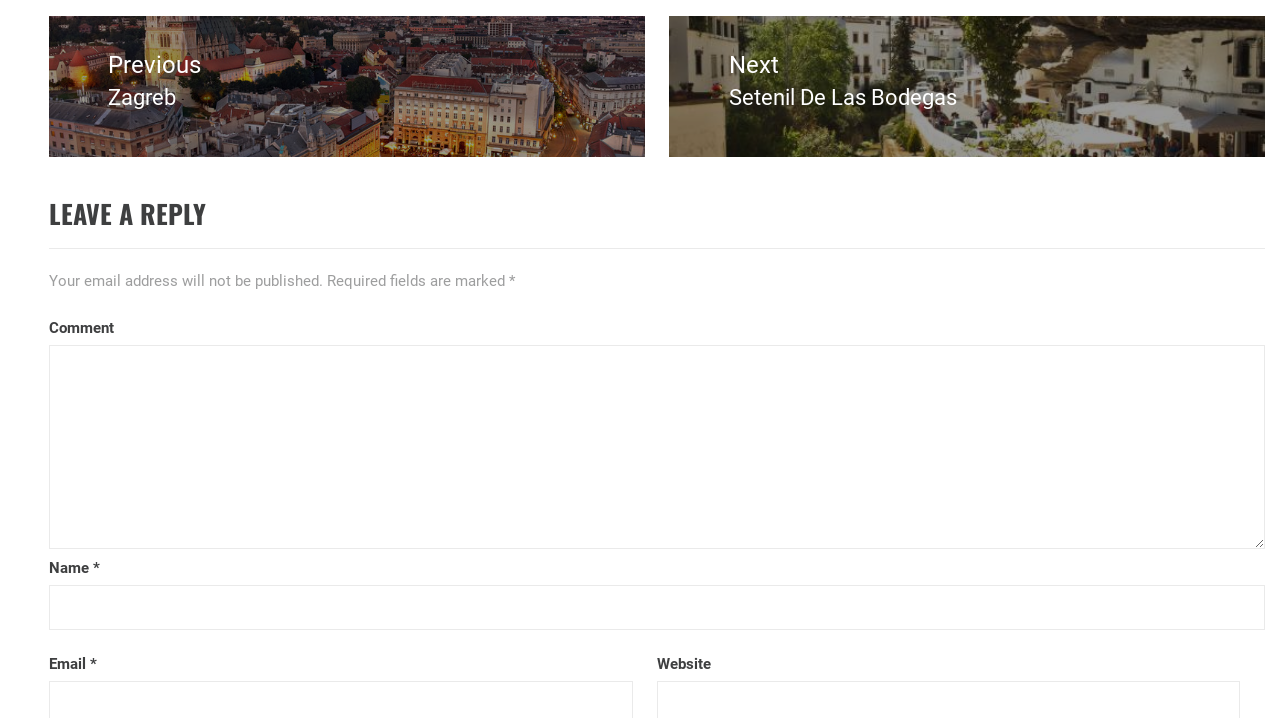Please give a one-word or short phrase response to the following question: 
What is the label of the button at the bottom?

POST COMMENT